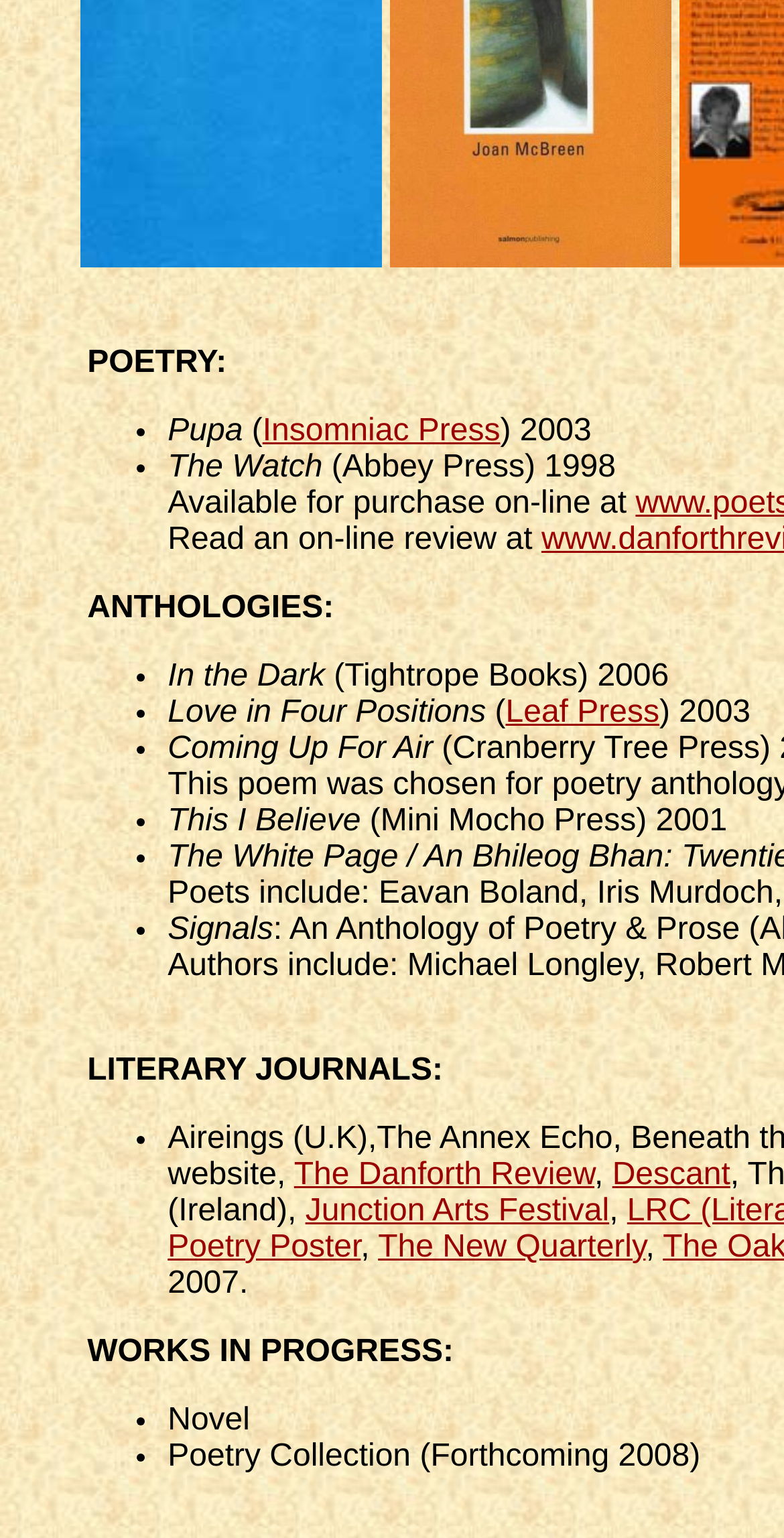Given the element description, predict the bounding box coordinates in the format (top-left x, top-left y, bottom-right x, bottom-right y), using floating point numbers between 0 and 1: Insomniac Press

[0.335, 0.269, 0.638, 0.292]